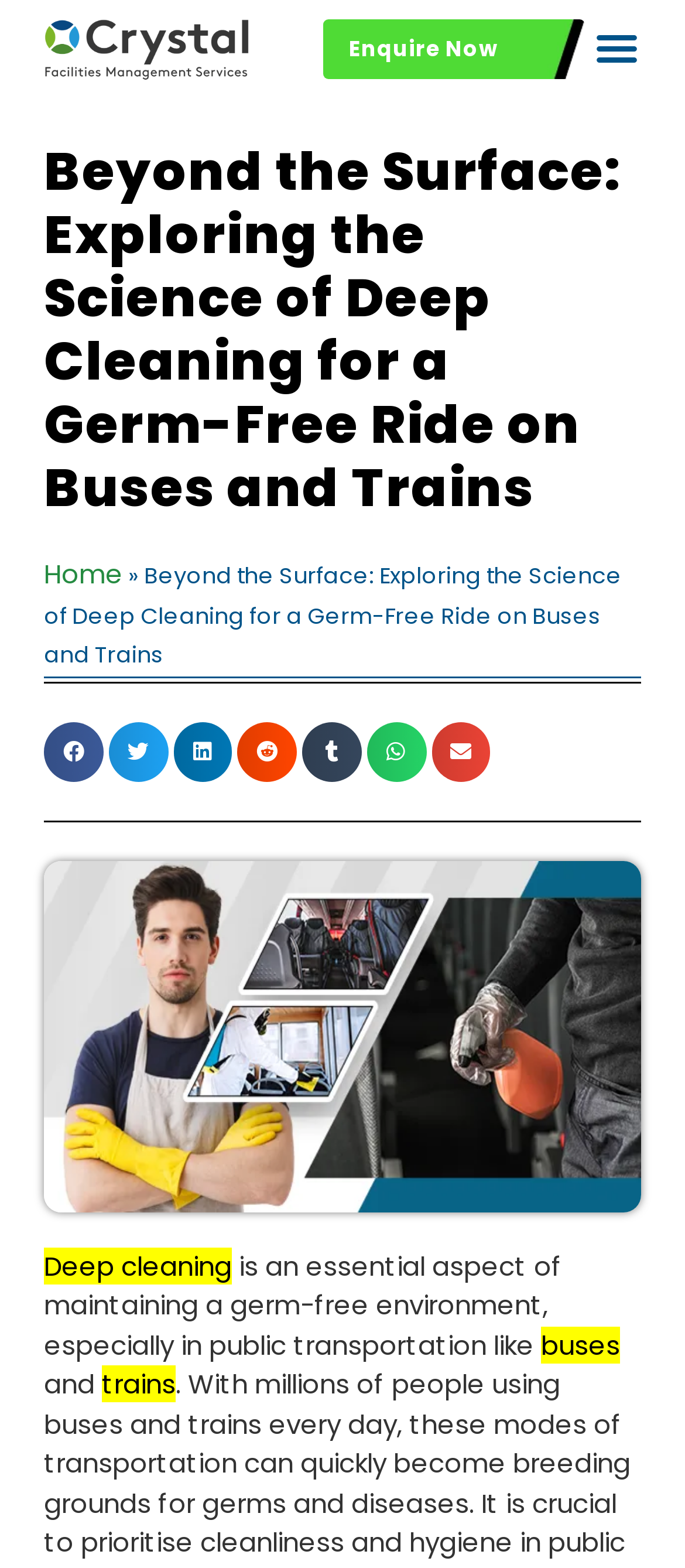Identify the bounding box of the UI element described as follows: "Home". Provide the coordinates as four float numbers in the range of 0 to 1 [left, top, right, bottom].

[0.064, 0.355, 0.179, 0.378]